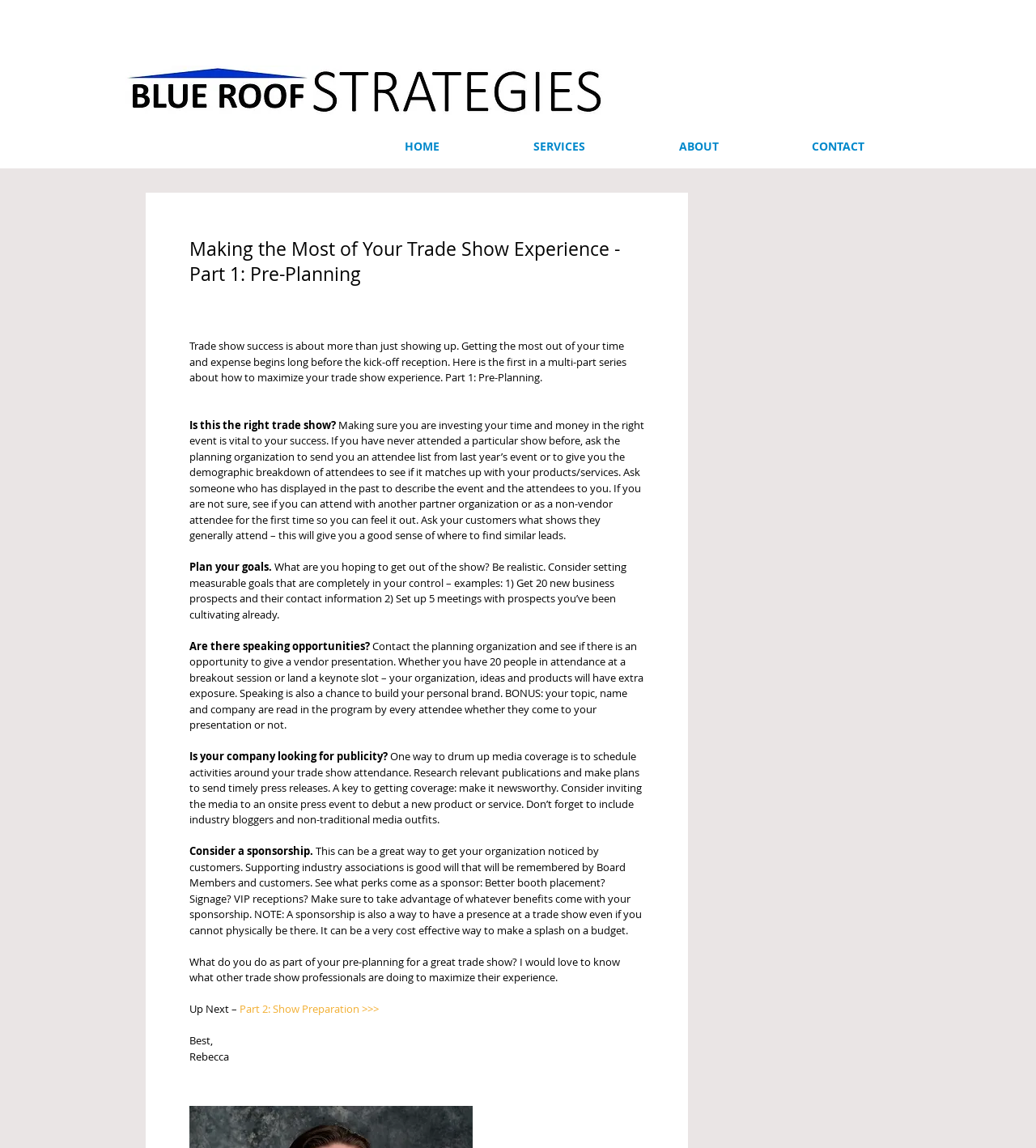What is the author's name?
Make sure to answer the question with a detailed and comprehensive explanation.

The author's name is mentioned at the end of the article, where it says 'Best, Rebecca'. This suggests that the author is Rebecca, who is likely an expert in trade show planning and management.